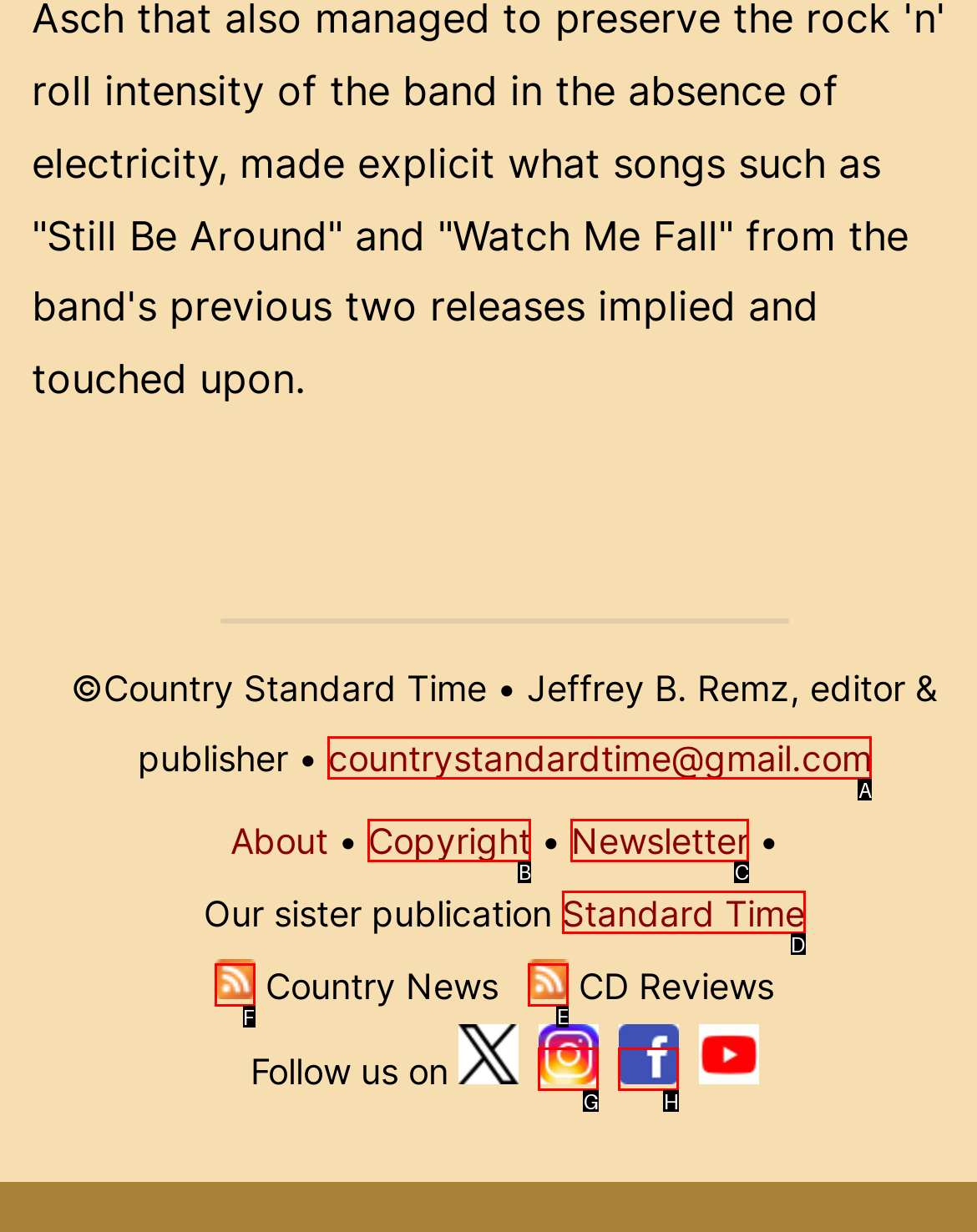Determine the HTML element to click for the instruction: Subscribe to Country Music News.
Answer with the letter corresponding to the correct choice from the provided options.

F